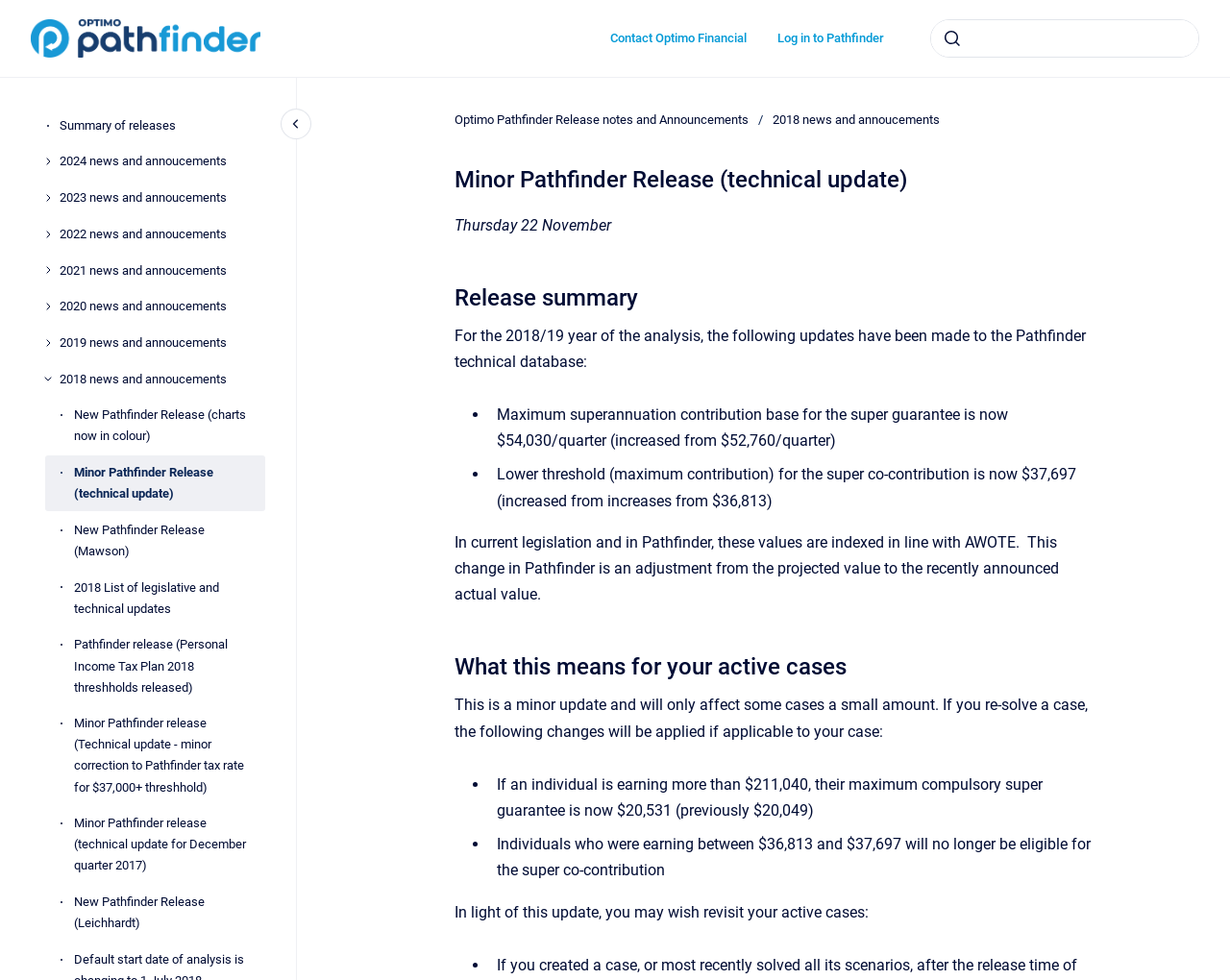Provide an in-depth description of the elements and layout of the webpage.

This webpage is about a minor Pathfinder release, specifically a technical update for the 2018/19 year of analysis. At the top of the page, there are several links to navigate to different sections, including the homepage, contact information, and login options. A search bar is also located at the top right corner.

Below the navigation links, there is a list of news and announcements for different years, ranging from 2024 to 2018. Each year has a dropdown menu with more specific links to releases and updates.

The main content of the page is divided into sections. The first section is a release summary, which provides an overview of the updates made to the Pathfinder technical database. This section is dated Thursday, 22 November.

The next section lists the specific updates, including changes to the maximum superannuation contribution base and the lower threshold for the super co-contribution. These updates are explained in detail, with notes on how they will affect active cases.

The final section discusses what these updates mean for active cases, explaining that the changes will only affect some cases a small amount. It provides a list of specific changes that will be applied to cases if applicable.

Throughout the page, there are several headings and subheadings that organize the content and make it easier to read. The text is dense, but the use of headings and bullet points helps to break it up and make it more digestible.